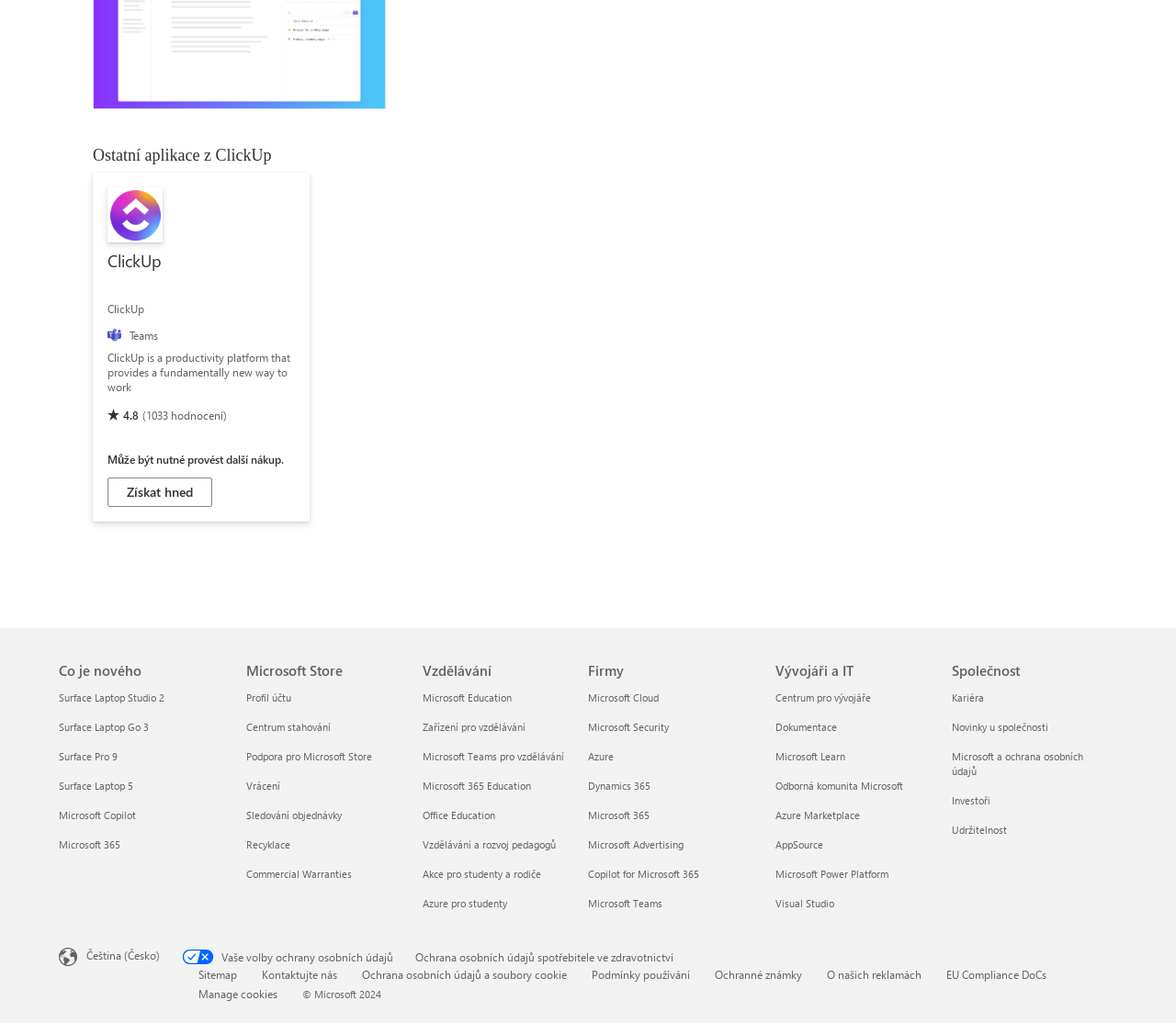Using the details from the image, please elaborate on the following question: What are the categories listed in the navigation section?

The answer can be found in the navigation section, which is located below the banner section. The categories are listed as headings, including 'Co je nového', 'Microsoft Store', 'Vzdělávání', 'Firmy', 'Vývojáři a IT', and 'Společnost'.